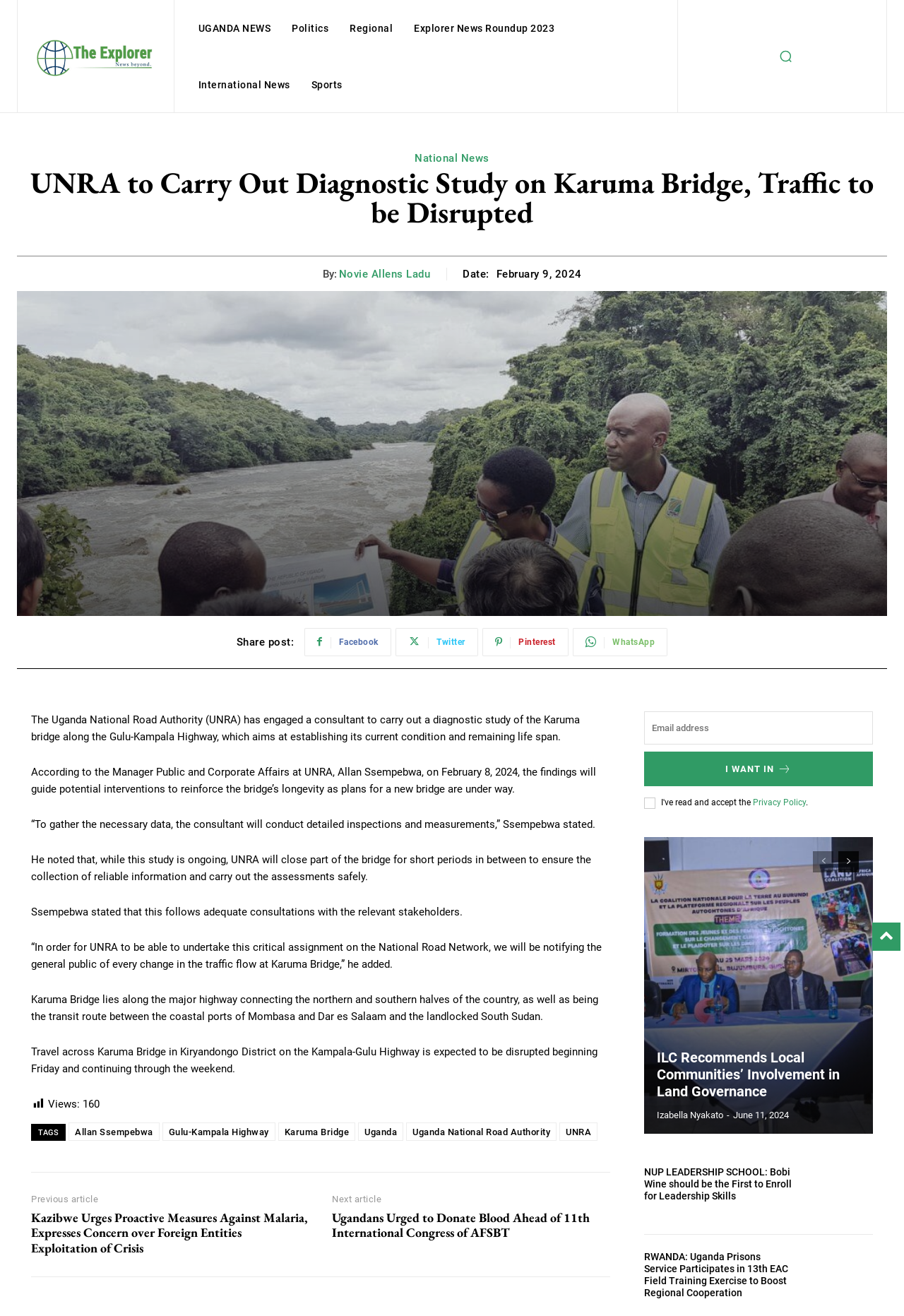What is the main heading displayed on the webpage? Please provide the text.

UNRA to Carry Out Diagnostic Study on Karuma Bridge, Traffic to be Disrupted